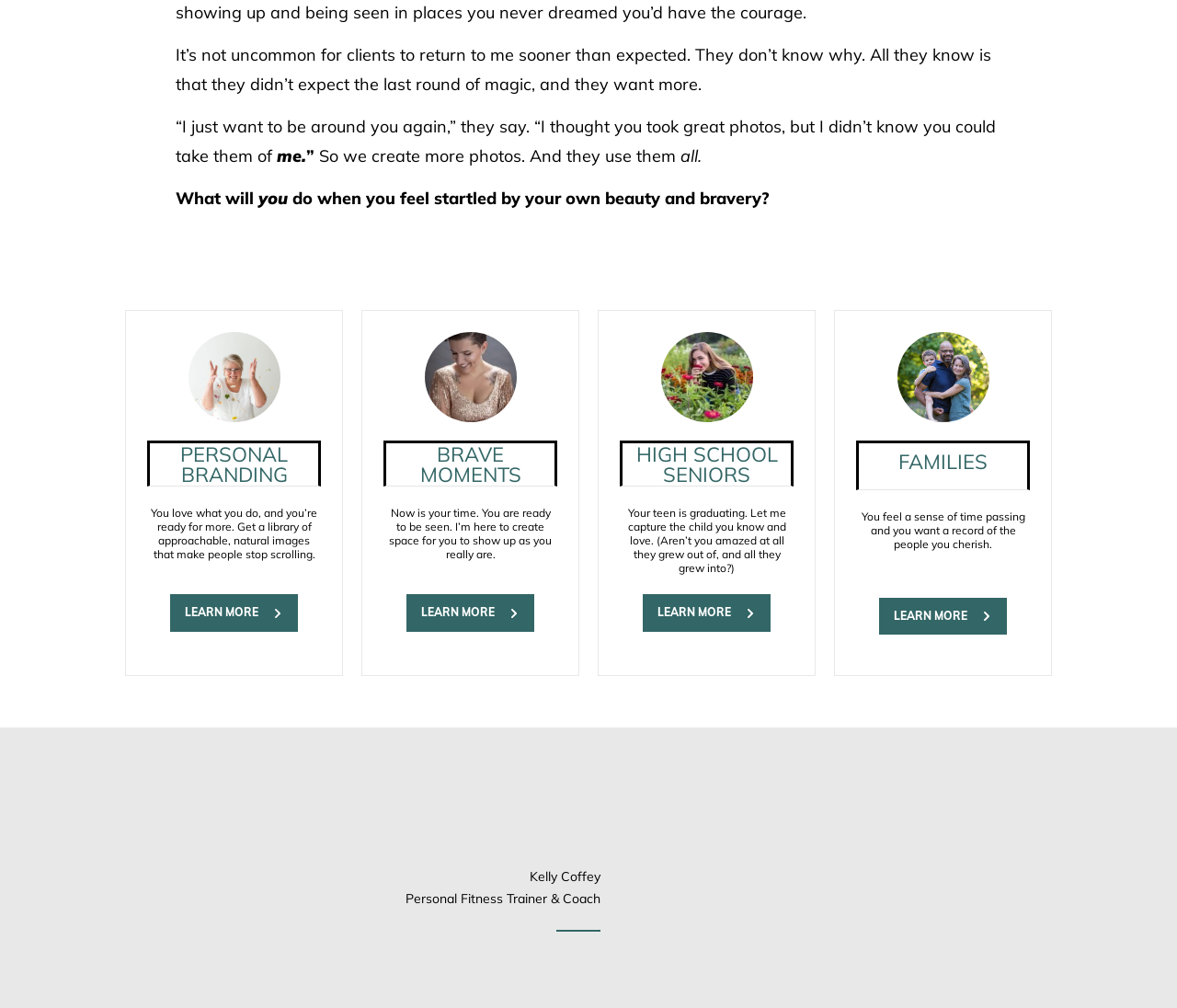What are the three categories of photography services offered?
Please use the visual content to give a single word or phrase answer.

Personal Branding, Brave Moments, High School Seniors